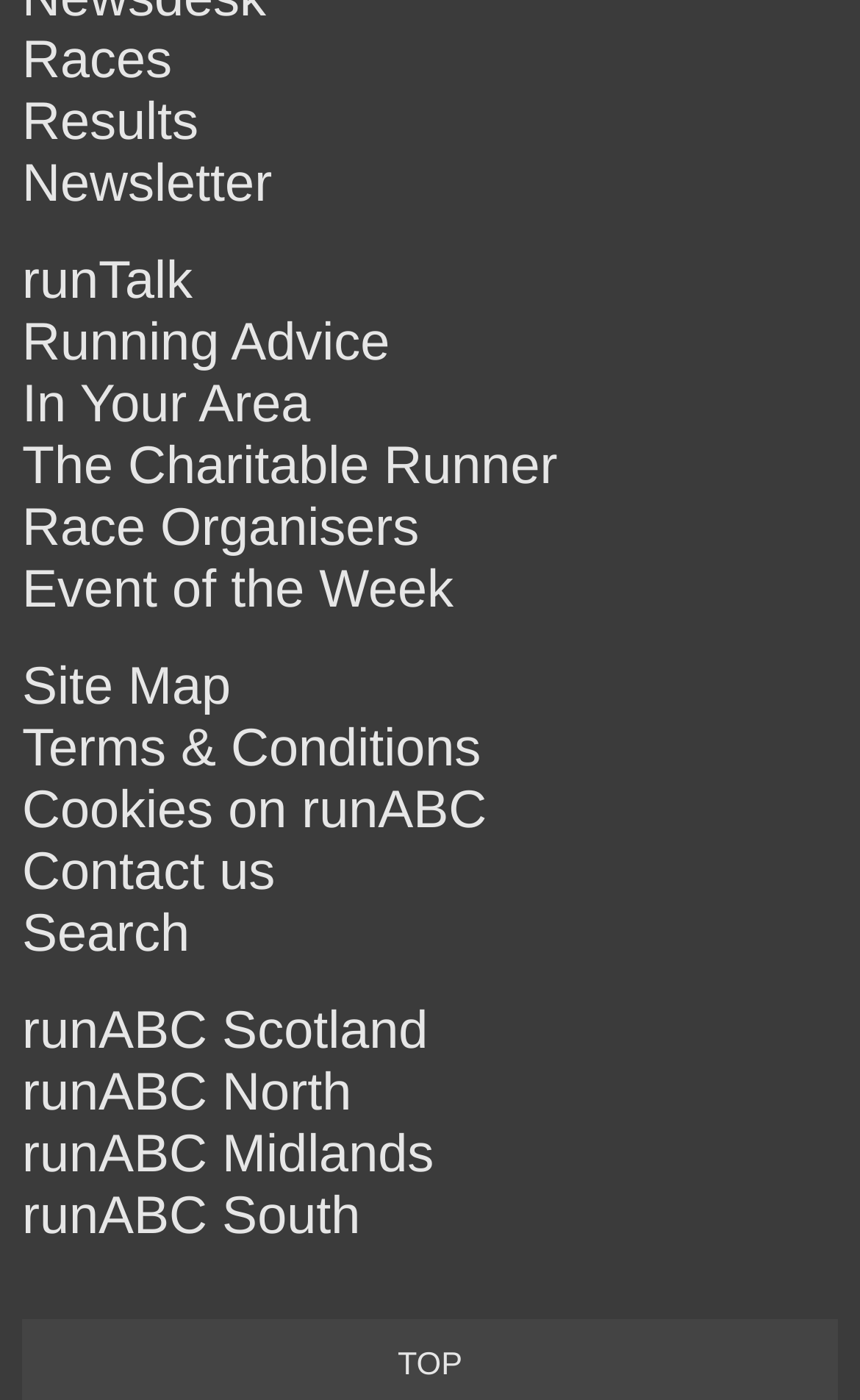Answer succinctly with a single word or phrase:
How many links are related to running advice?

3